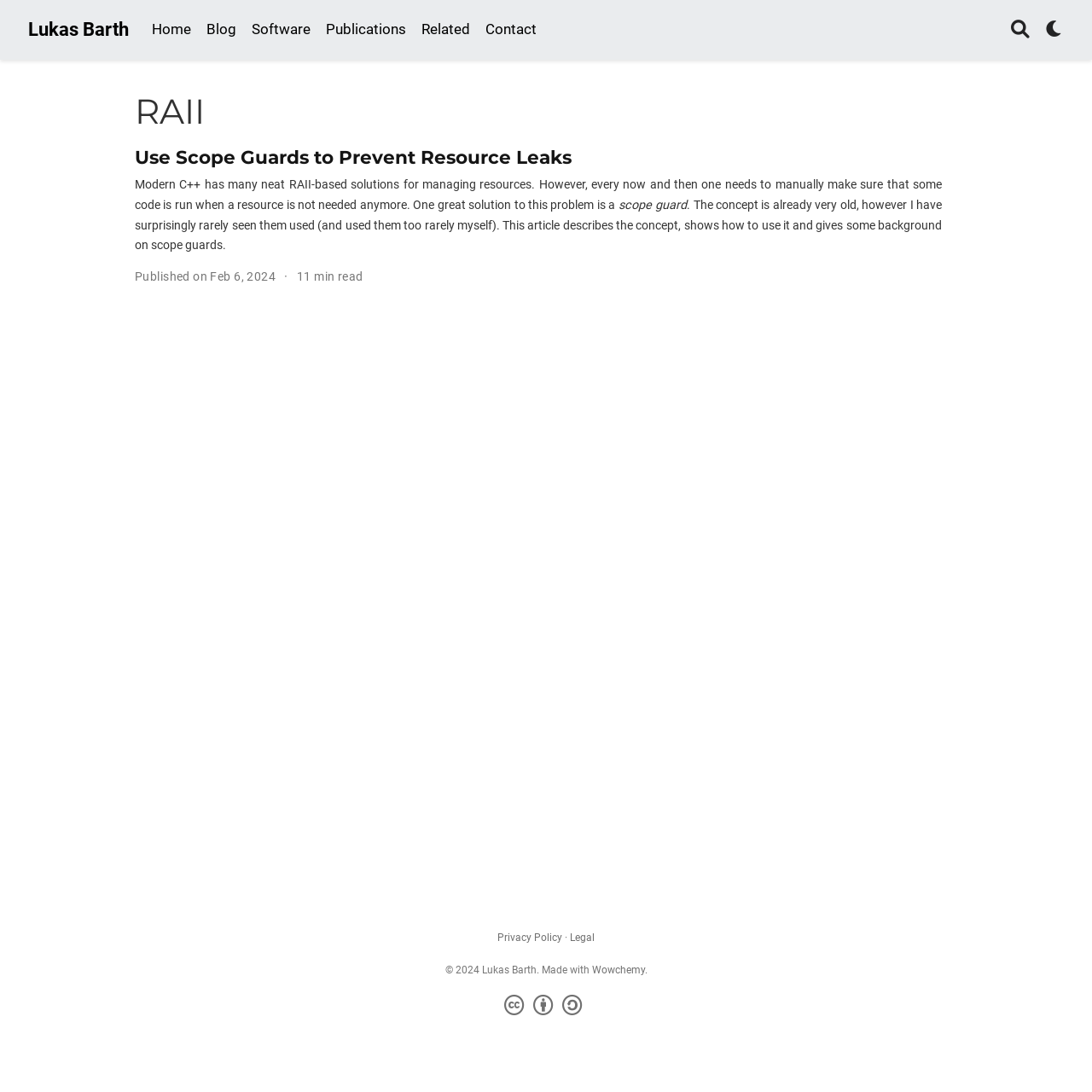Indicate the bounding box coordinates of the clickable region to achieve the following instruction: "view publications."

[0.291, 0.012, 0.379, 0.042]